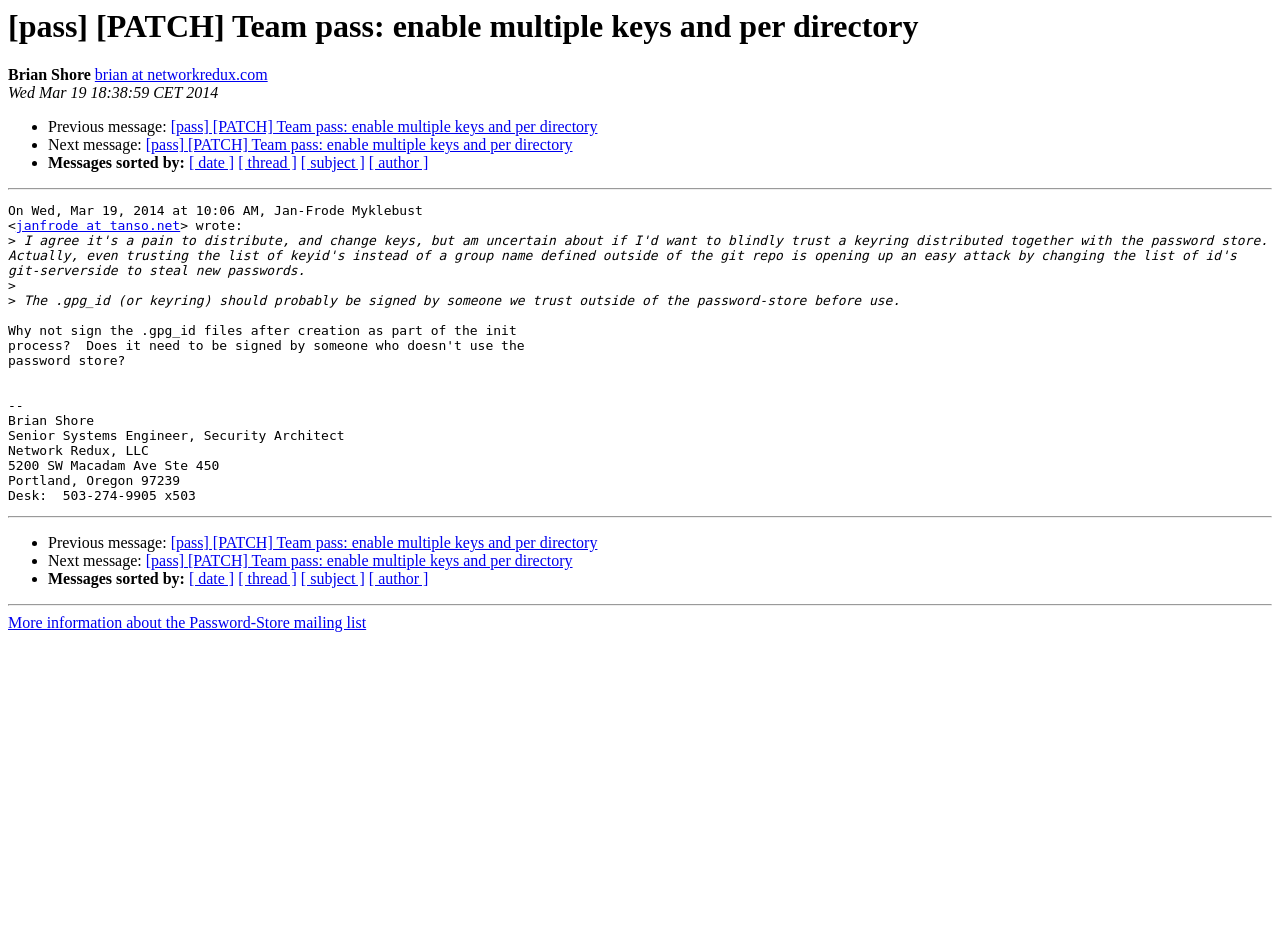Provide a comprehensive caption for the webpage.

This webpage appears to be an archived email thread from the Password-Store mailing list. At the top, there is a heading with the title "[pass] [PATCH] Team pass: enable multiple keys and per directory" and the name "Brian Shore" with an email address "brian at networkredux.com" next to it. Below this, there is a timestamp "Wed Mar 19 18:38:59 CET 2014".

The main content of the page is divided into two sections, separated by horizontal lines. The first section contains an email from Jan-Frode Myklebust, with a quote from the original message. The email text discusses the signing of a keyring by someone trusted outside of the password-store.

The second section appears to be a navigation menu, with links to previous and next messages, as well as options to sort messages by date, thread, subject, or author. This menu is repeated twice, with the same links and options.

At the very bottom of the page, there is a link to "More information about the Password-Store mailing list".